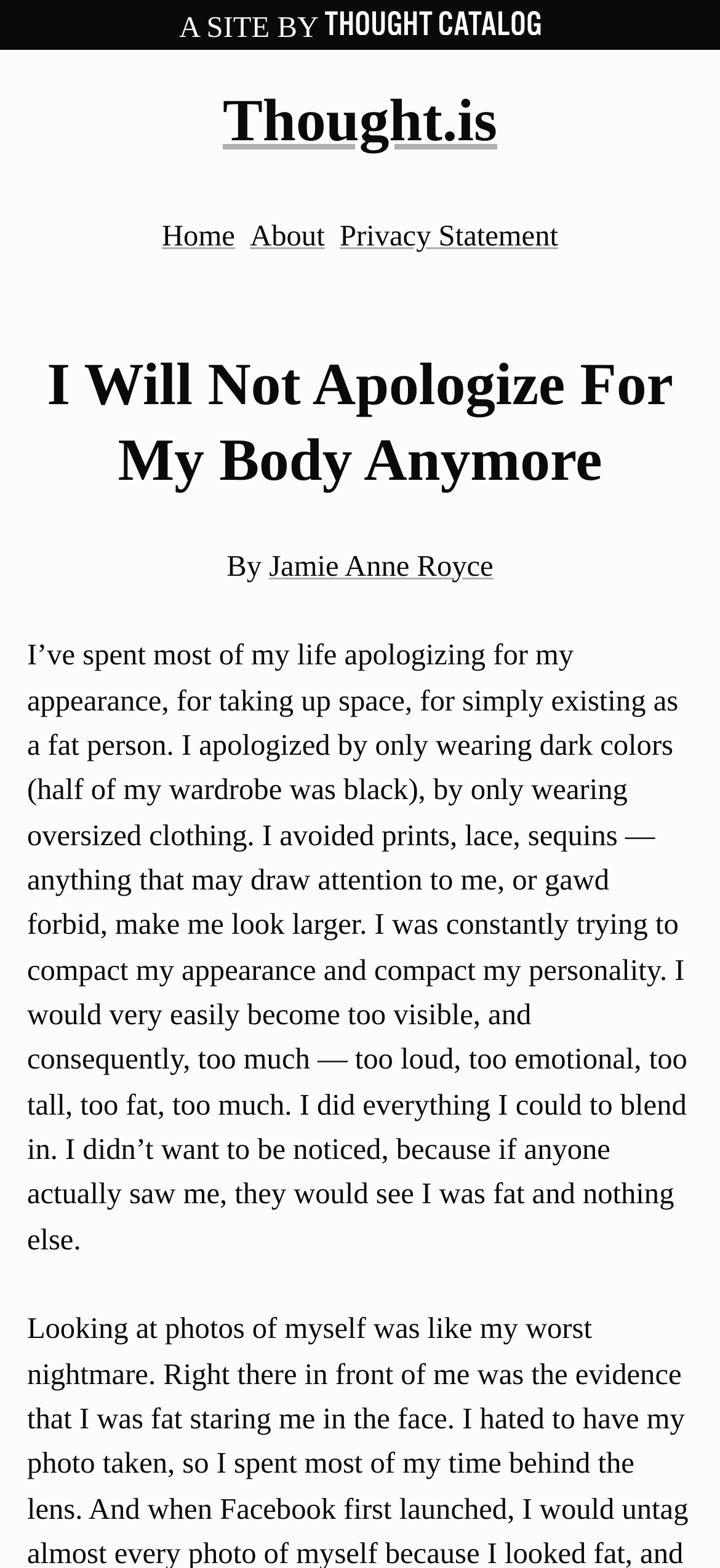What is the main topic of the article?
Carefully analyze the image and provide a thorough answer to the question.

I inferred the answer by reading the article text, which talks about the author's struggles with their body image and their decision to stop apologizing for their appearance. This suggests that the main topic of the article is body positivity and self-acceptance.